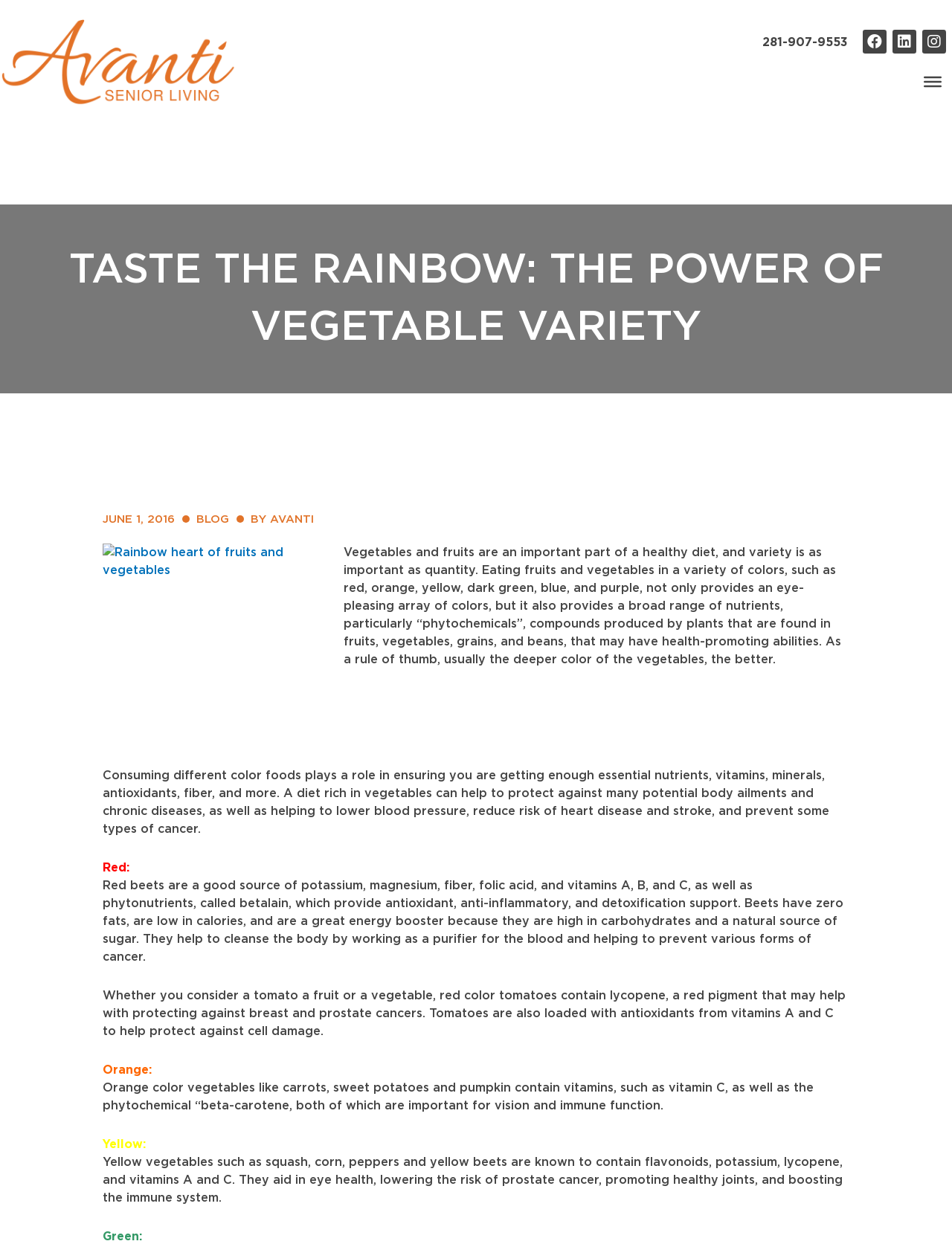Produce a meticulous description of the webpage.

The webpage is about the importance of vegetable variety in a healthy diet. At the top, there are four social media links, including Facebook, Linkedin, and Instagram, aligned horizontally on the right side of the page. Below them, there is a button on the right side. 

The main content starts with a heading "TASTE THE RAINBOW: THE POWER OF VEGETABLE VARIETY" in a large font, followed by the date "JUNE 1, 2016", the category "BLOG", and the author "AVANTI" on the same line. 

Below the heading, there is an image of a rainbow heart of fruits and vegetables. The main article starts with a paragraph explaining the importance of eating fruits and vegetables in a variety of colors, which provides a broad range of nutrients and health-promoting abilities. 

The article is divided into sections based on the color of the vegetables, including red, orange, yellow, and green. Each section describes the benefits of consuming vegetables of that color, including the nutrients and phytochemicals they provide, and the health benefits they offer. For example, the red section talks about the benefits of red beets and tomatoes, while the orange section discusses the benefits of carrots, sweet potatoes, and pumpkin.